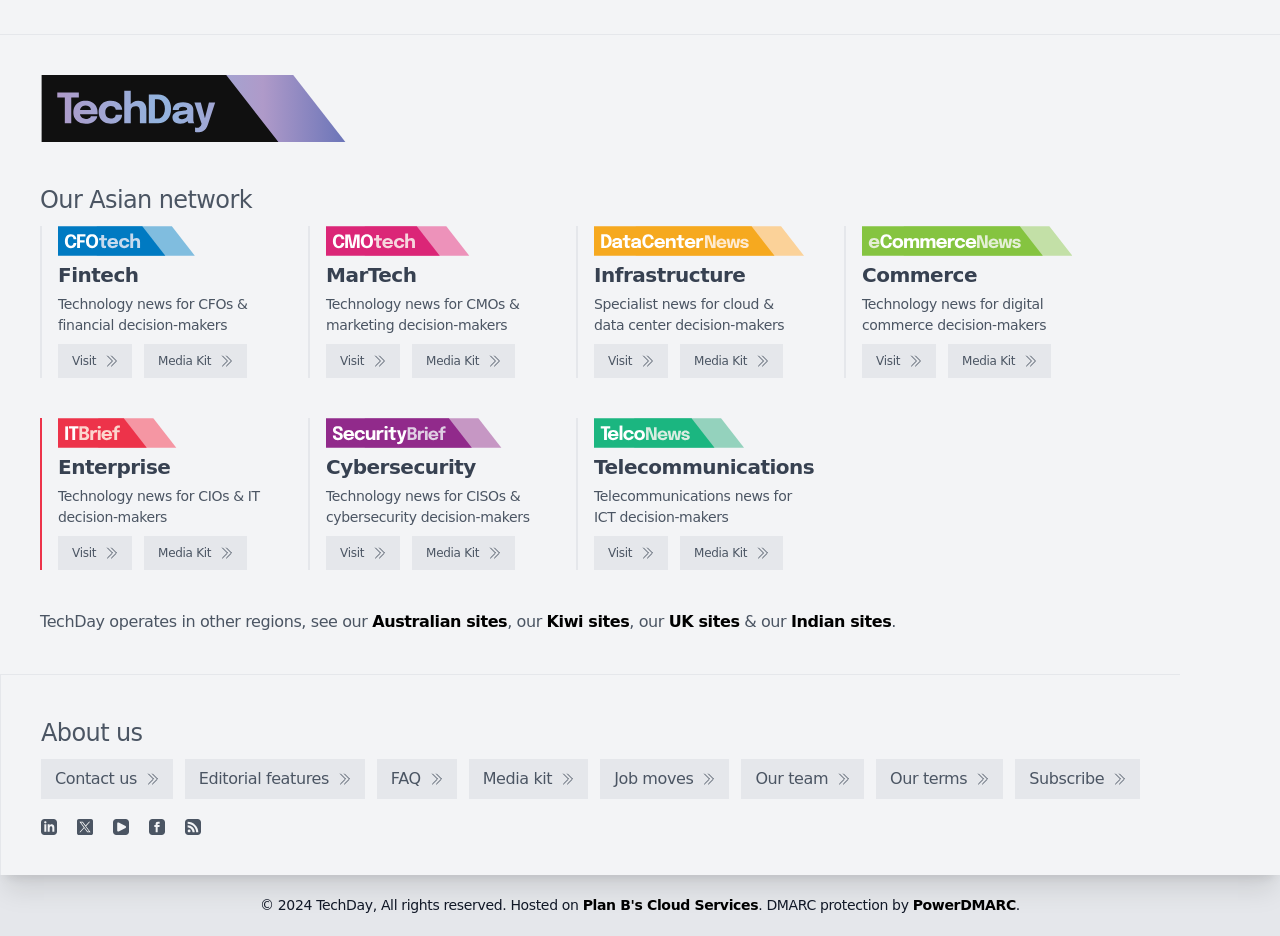Please answer the following question using a single word or phrase: 
What is the logo above 'Our Asian network'?

TechDay logo